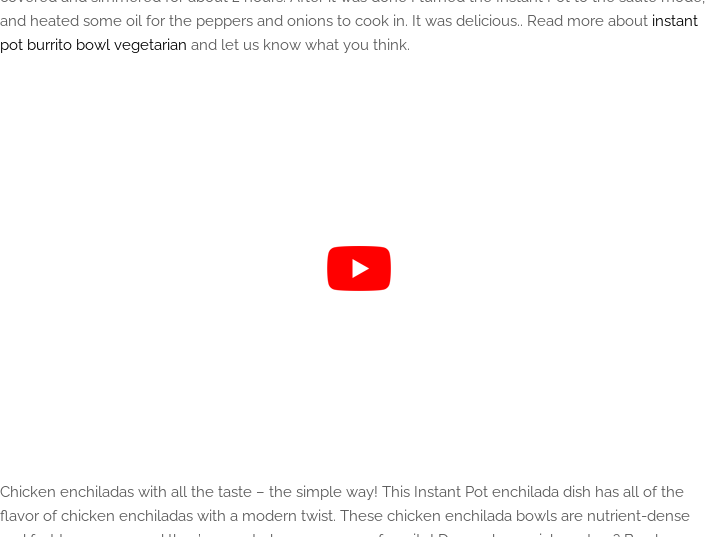Provide your answer to the question using just one word or phrase: What is encouraged from the viewers?

Engagement and sharing thoughts